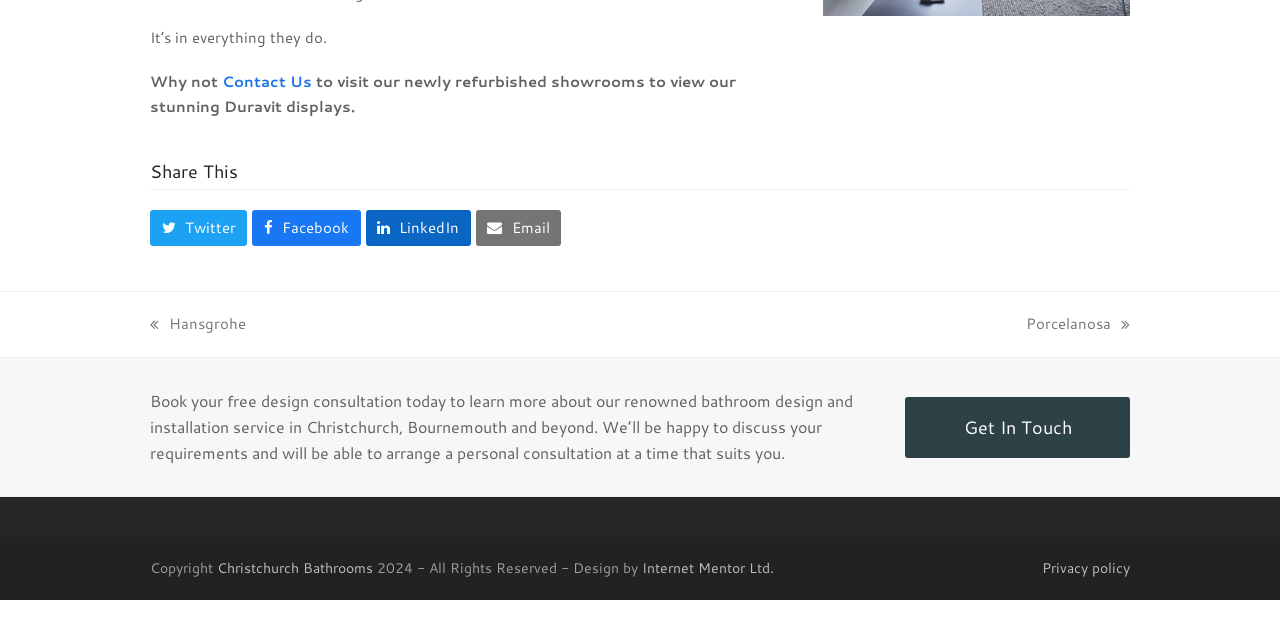Given the element description: "Contact Us", predict the bounding box coordinates of the UI element it refers to, using four float numbers between 0 and 1, i.e., [left, top, right, bottom].

[0.173, 0.111, 0.244, 0.144]